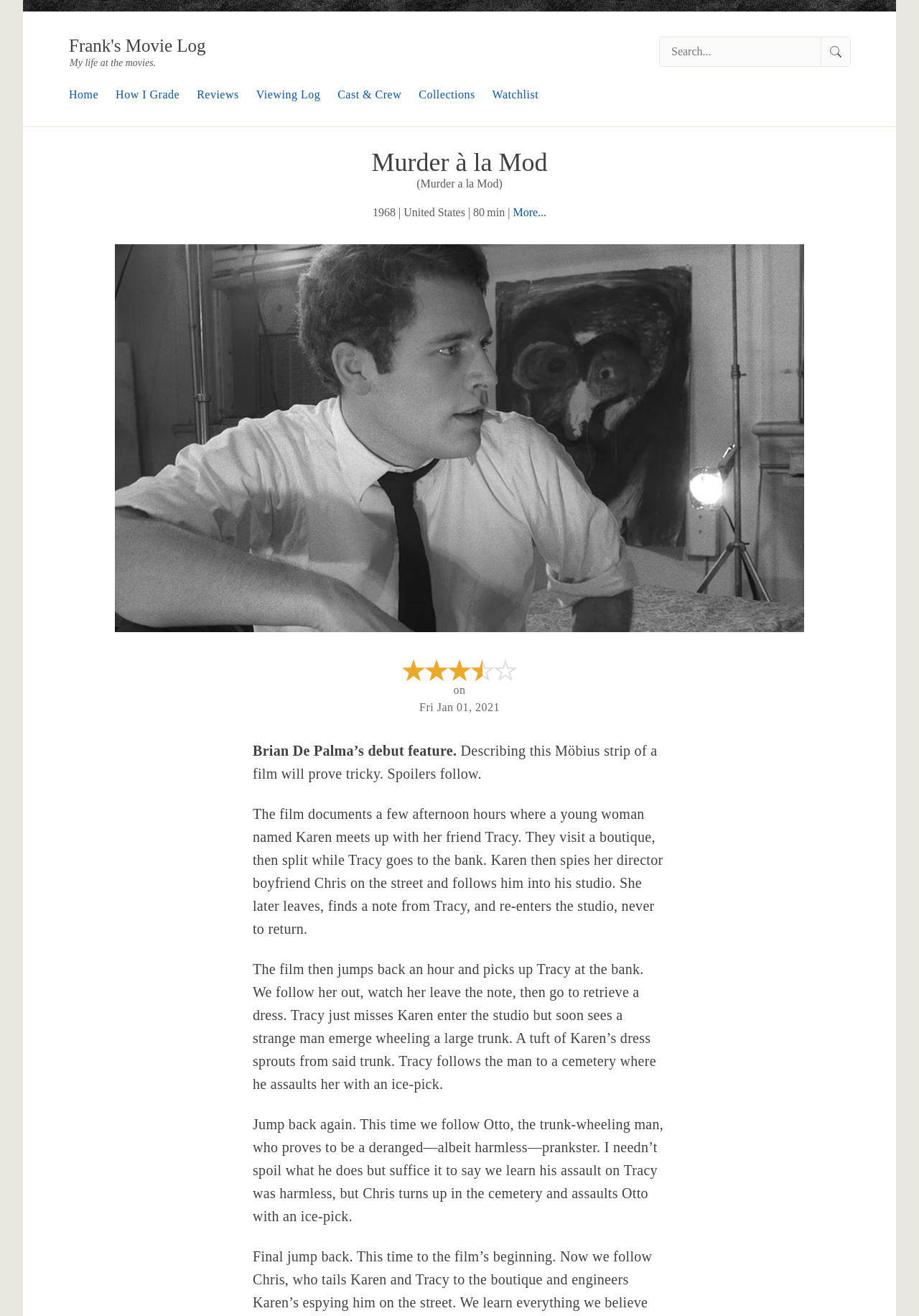Please identify the bounding box coordinates of the element that needs to be clicked to perform the following instruction: "Search for a movie".

[0.718, 0.028, 0.925, 0.05]